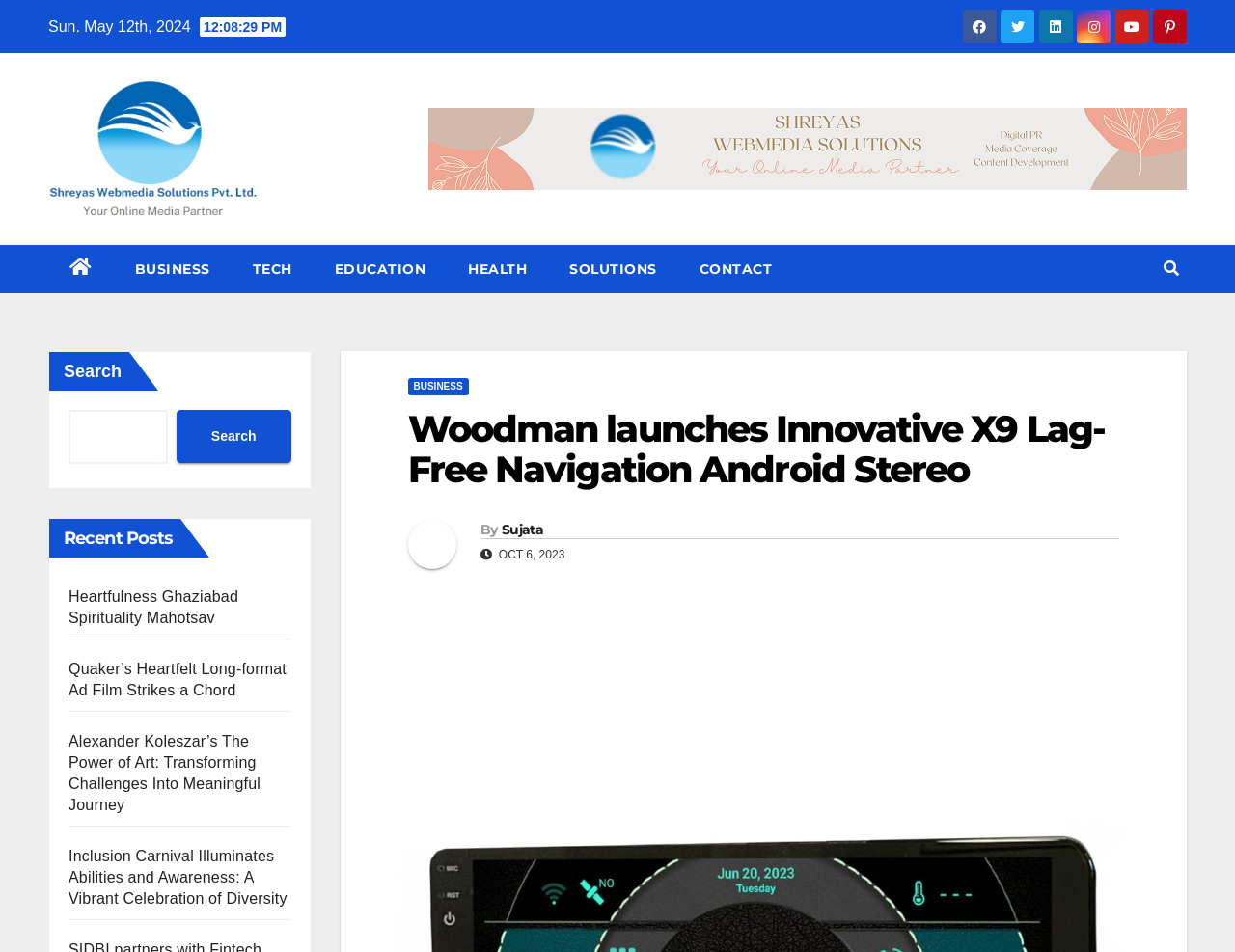Please extract the webpage's main title and generate its text content.

Woodman launches Innovative X9 Lag-Free Navigation Android Stereo